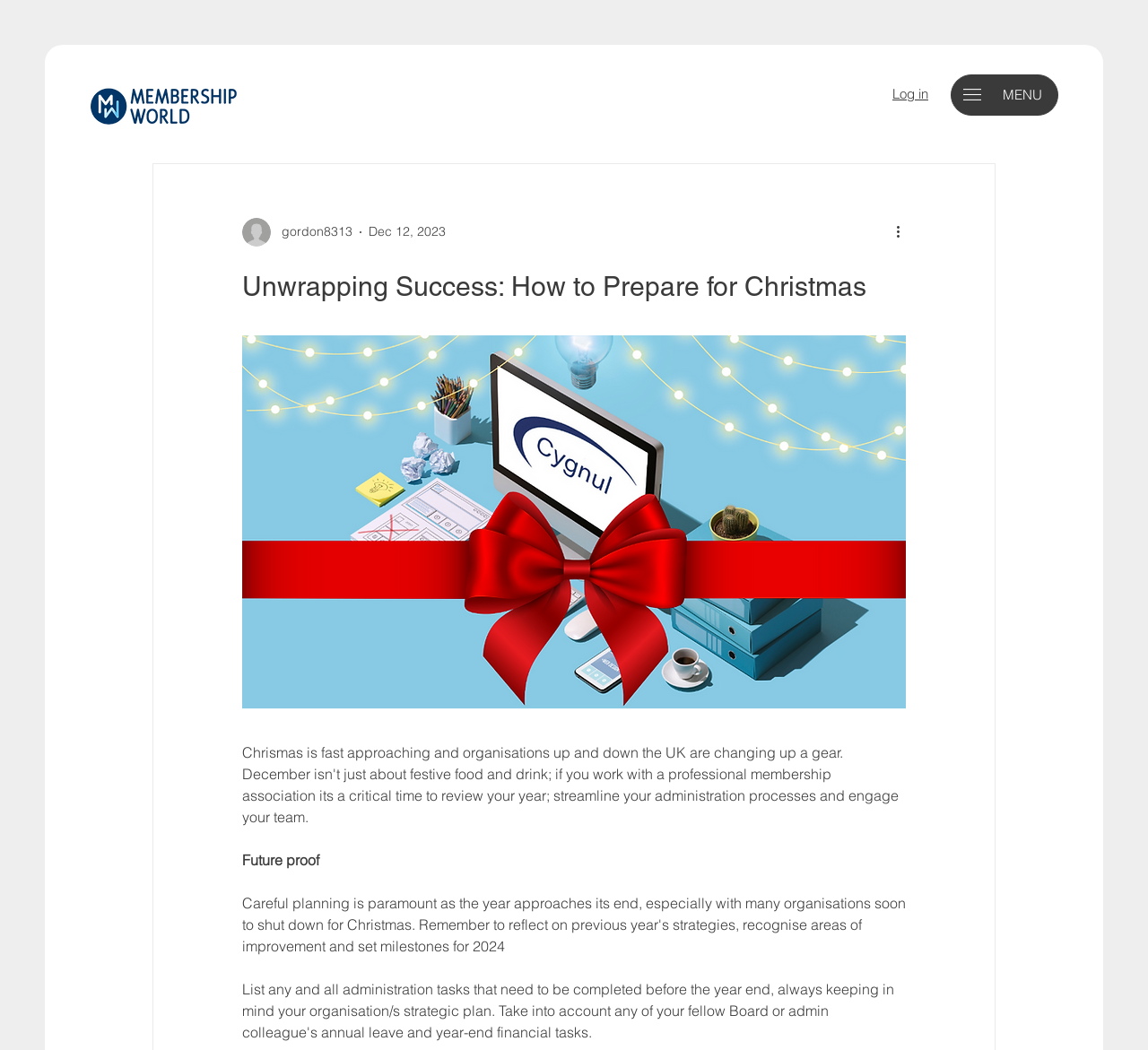Determine the webpage's heading and output its text content.

Unwrapping Success: How to Prepare for Christmas